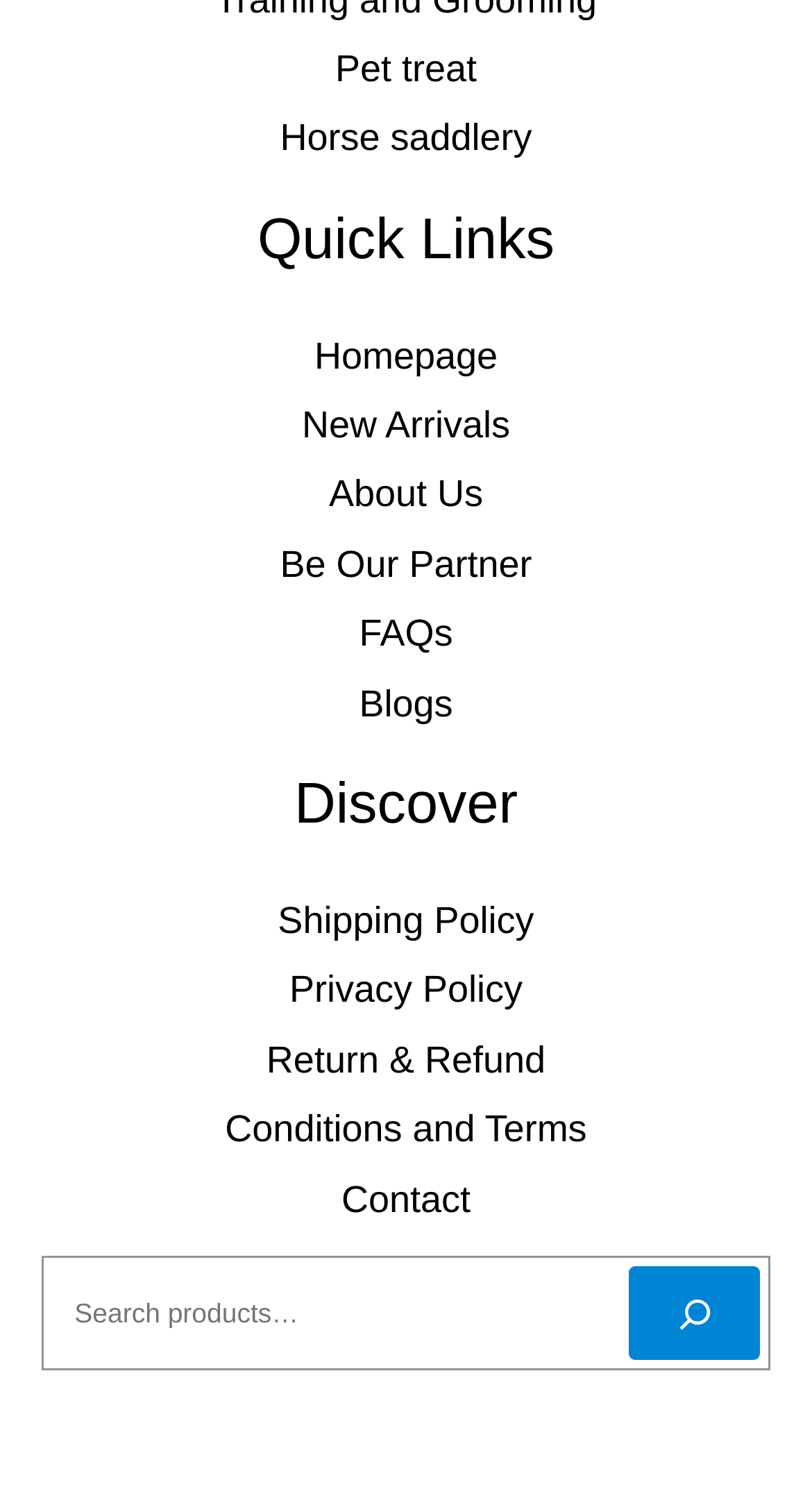Based on the element description: "About Us", identify the bounding box coordinates for this UI element. The coordinates must be four float numbers between 0 and 1, listed as [left, top, right, bottom].

[0.405, 0.315, 0.595, 0.342]